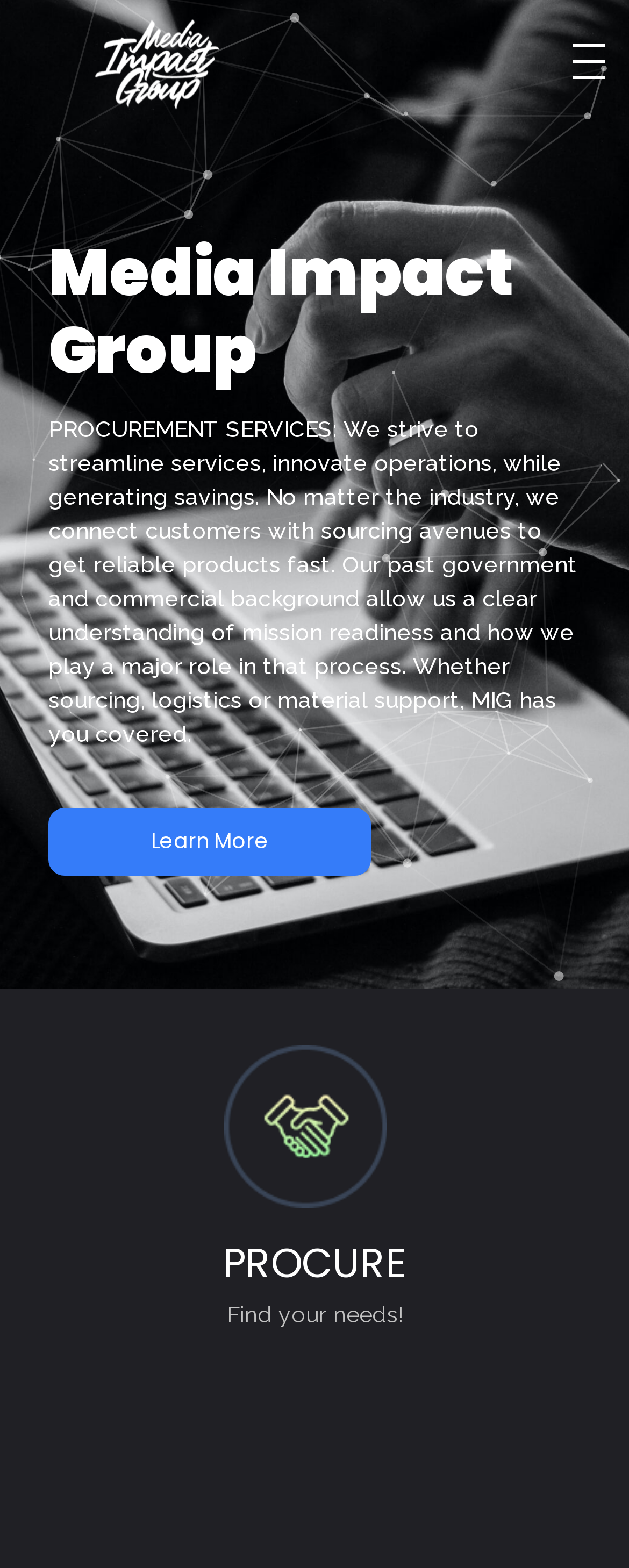What is the topic of the main text on the webpage?
Please give a well-detailed answer to the question.

The main text on the webpage, represented by the StaticText element, discusses procurement services, including the benefits and capabilities of Media Impact Group in this area.